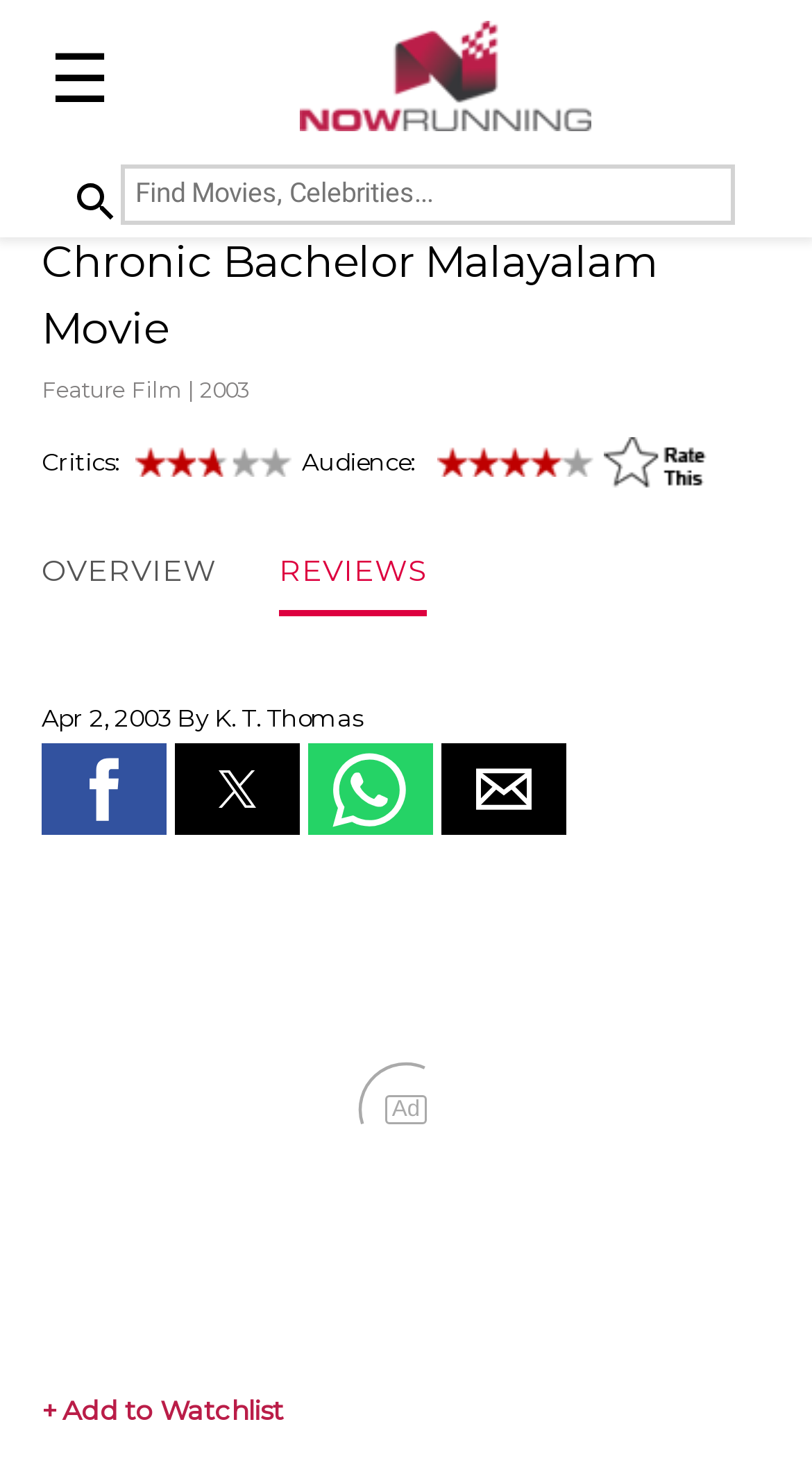Respond to the question below with a concise word or phrase:
What is the rating of the movie by critics?

2.75 Stars